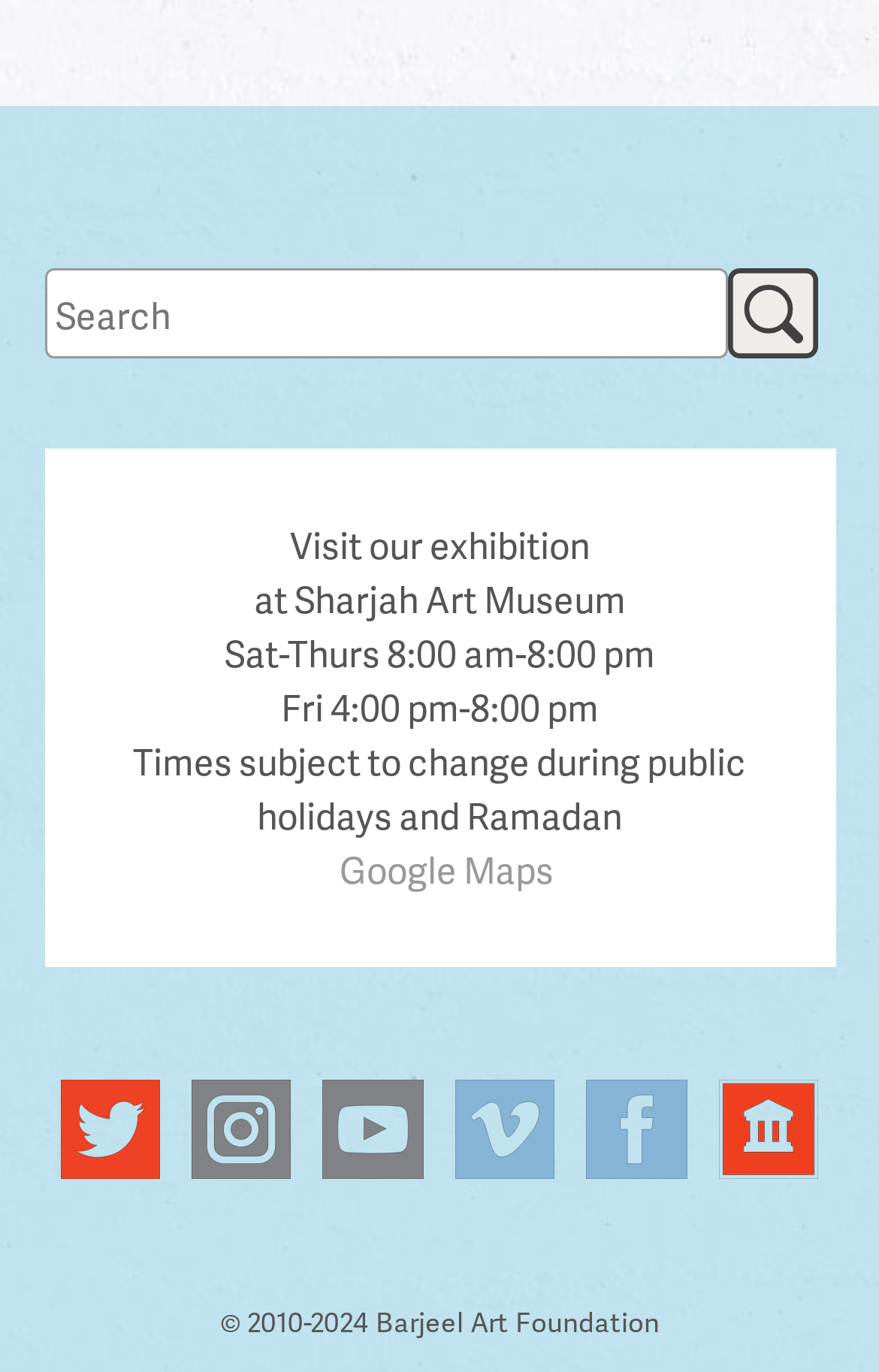Given the description of the UI element: "Google Maps", predict the bounding box coordinates in the form of [left, top, right, bottom], with each value being a float between 0 and 1.

[0.386, 0.614, 0.629, 0.652]